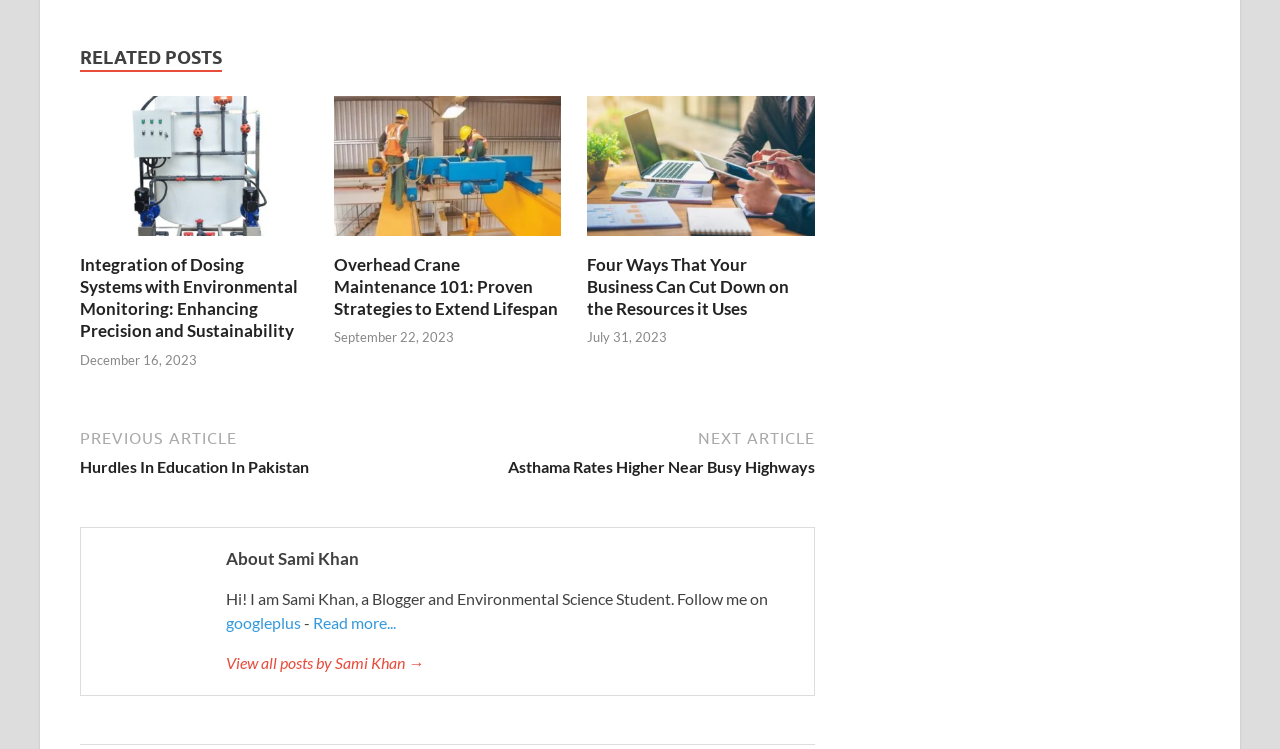Please identify the bounding box coordinates of the clickable element to fulfill the following instruction: "Learn more about the author Sami Khan". The coordinates should be four float numbers between 0 and 1, i.e., [left, top, right, bottom].

[0.177, 0.732, 0.62, 0.761]